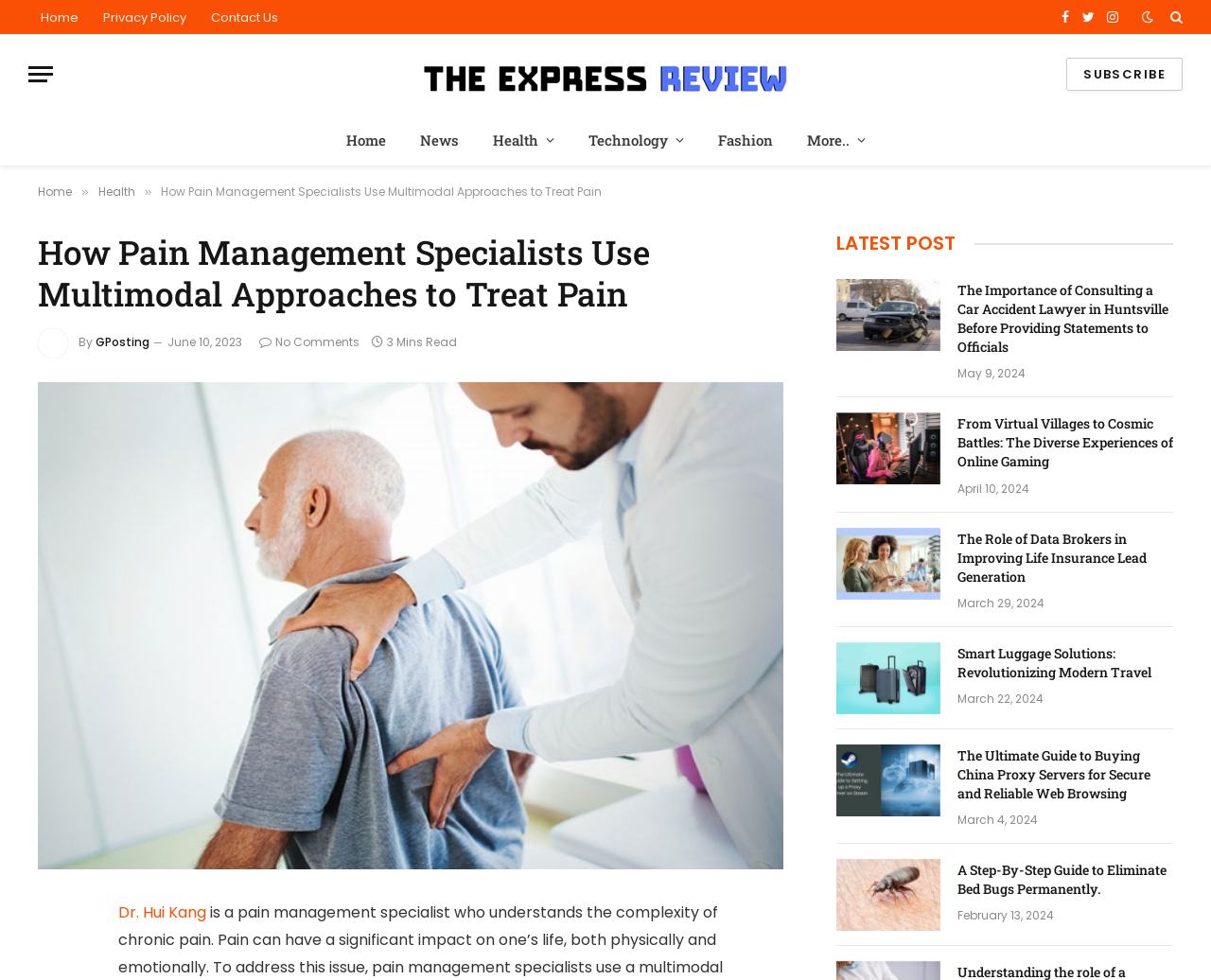Determine the bounding box coordinates of the clickable region to carry out the instruction: "Click the 'PREV POST' link".

None